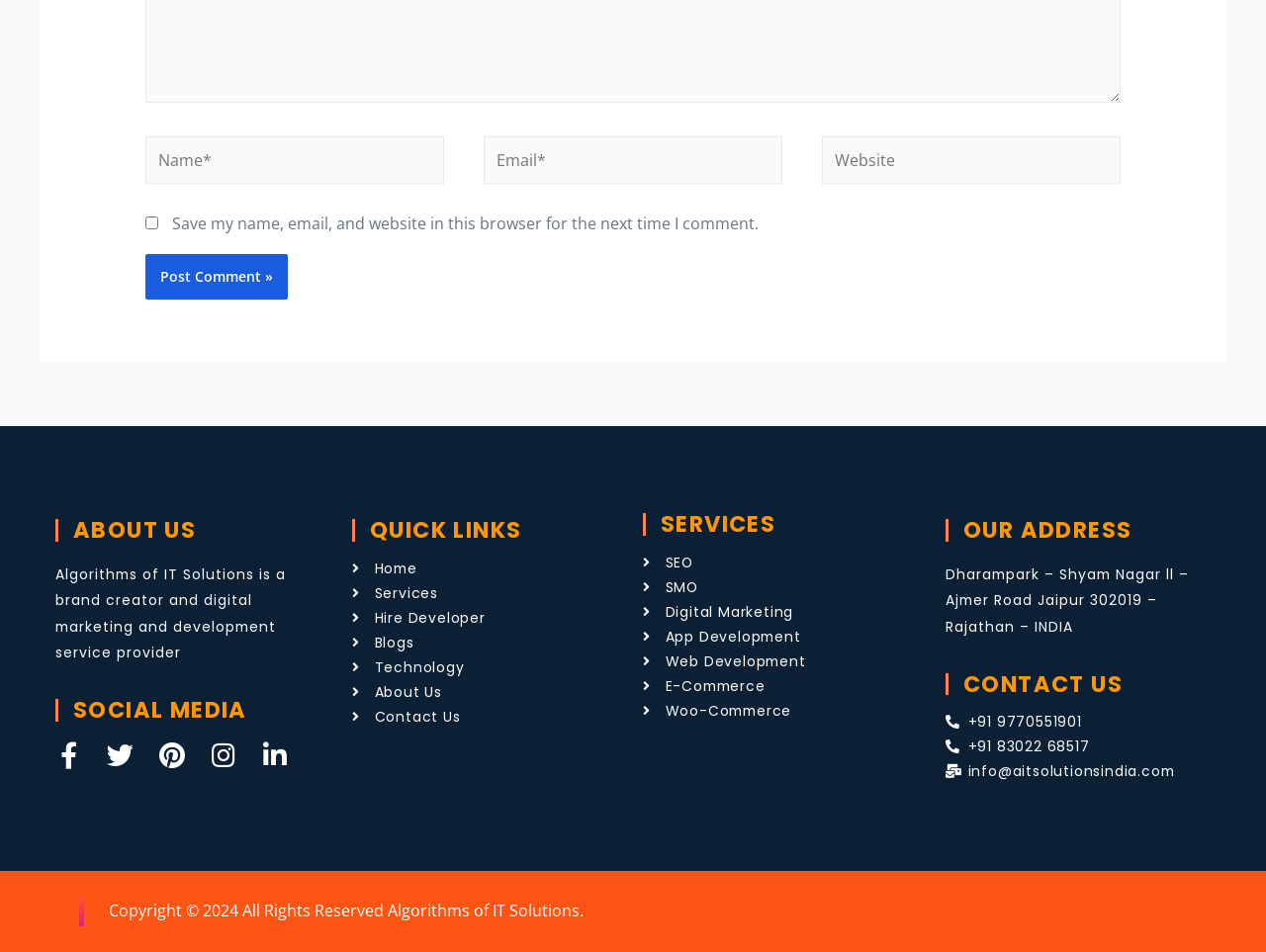Please identify the bounding box coordinates of the region to click in order to complete the given instruction: "Enter your name". The coordinates should be four float numbers between 0 and 1, i.e., [left, top, right, bottom].

[0.115, 0.143, 0.351, 0.193]